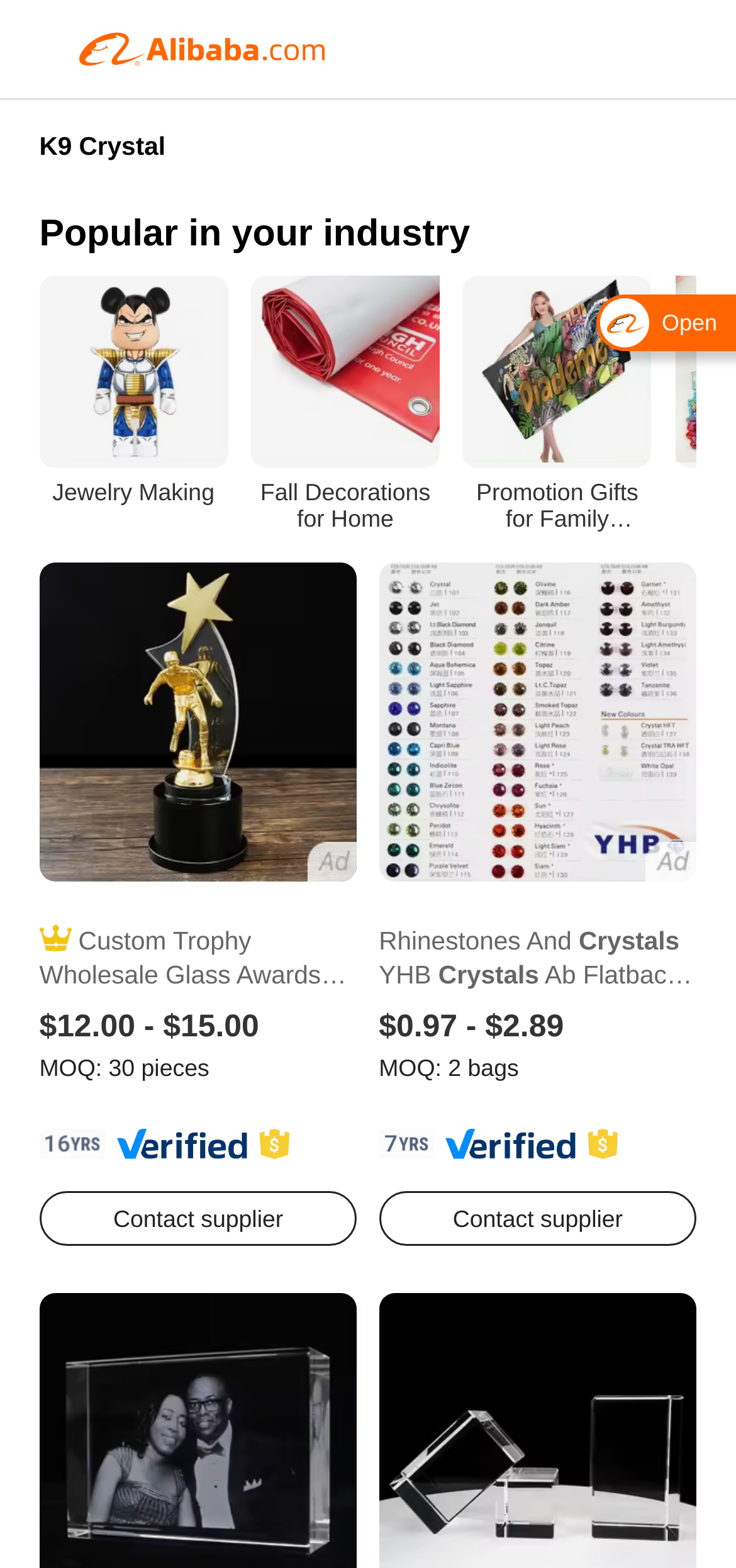How many images are associated with the link 'Custom Trophy Wholesale Glass Awards K9 Crystal Pedestal Football Trophy Awards For Souvenir'?
Examine the screenshot and reply with a single word or phrase.

3